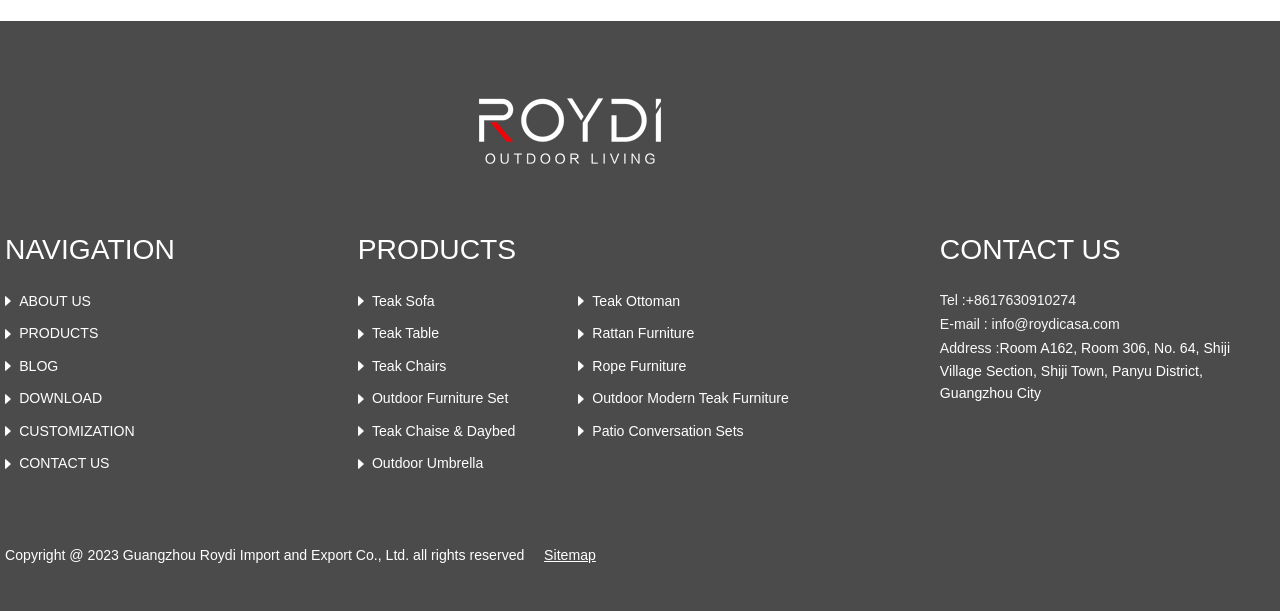Show the bounding box coordinates of the element that should be clicked to complete the task: "Click on Teak Sofa".

[0.28, 0.473, 0.452, 0.512]